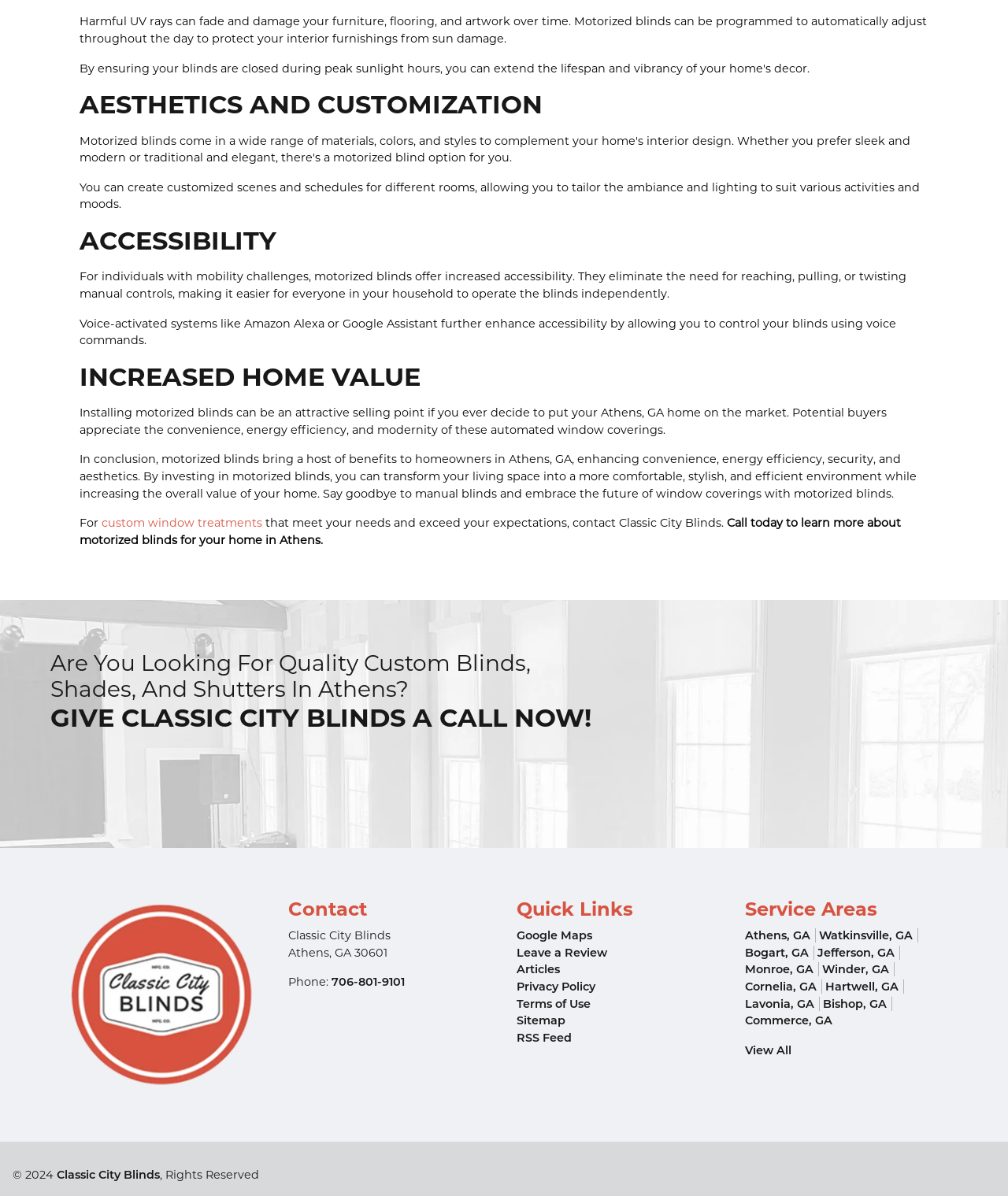Give a concise answer using one word or a phrase to the following question:
What is the purpose of motorized blinds in terms of home value?

Increased home value